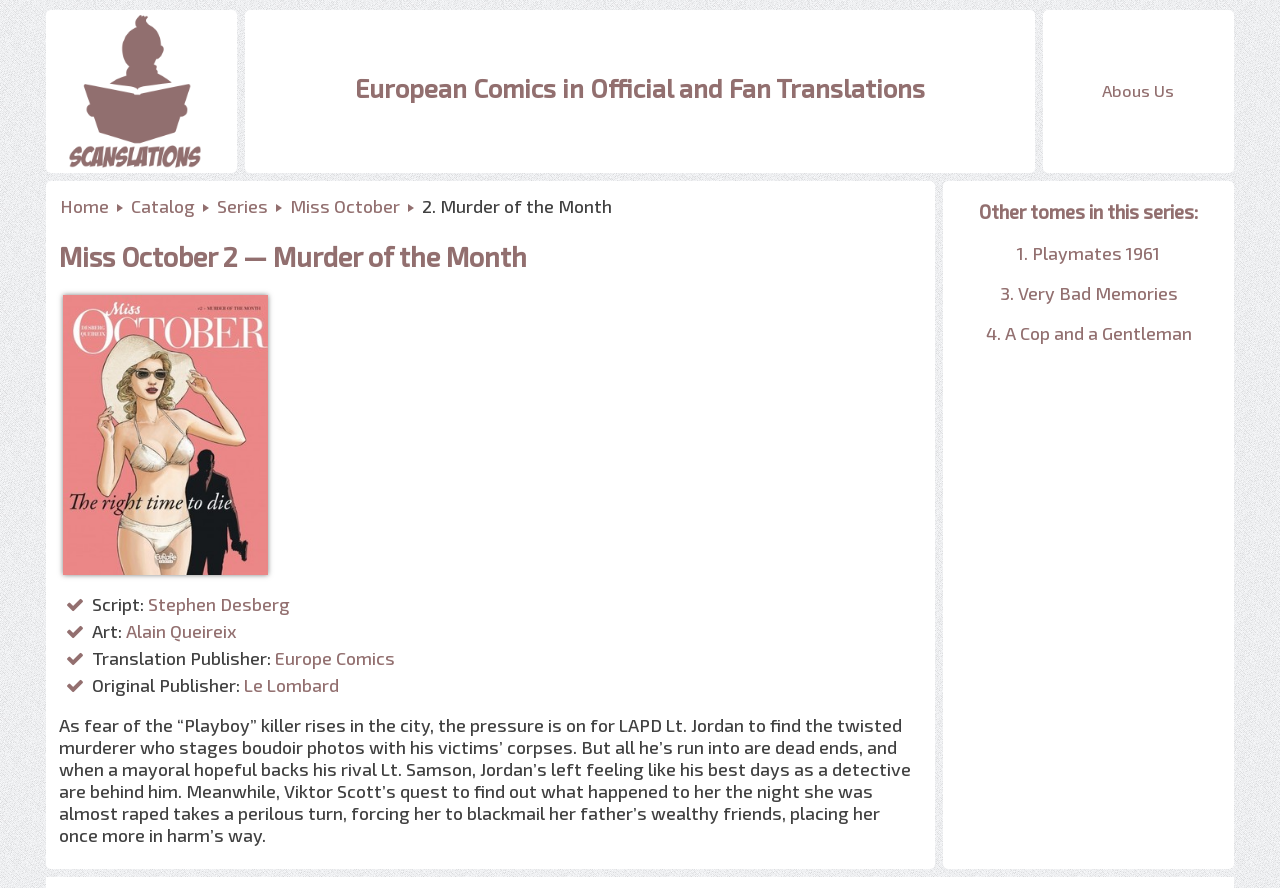Please determine the bounding box coordinates of the section I need to click to accomplish this instruction: "Check other tomes in this series".

[0.746, 0.225, 0.955, 0.251]